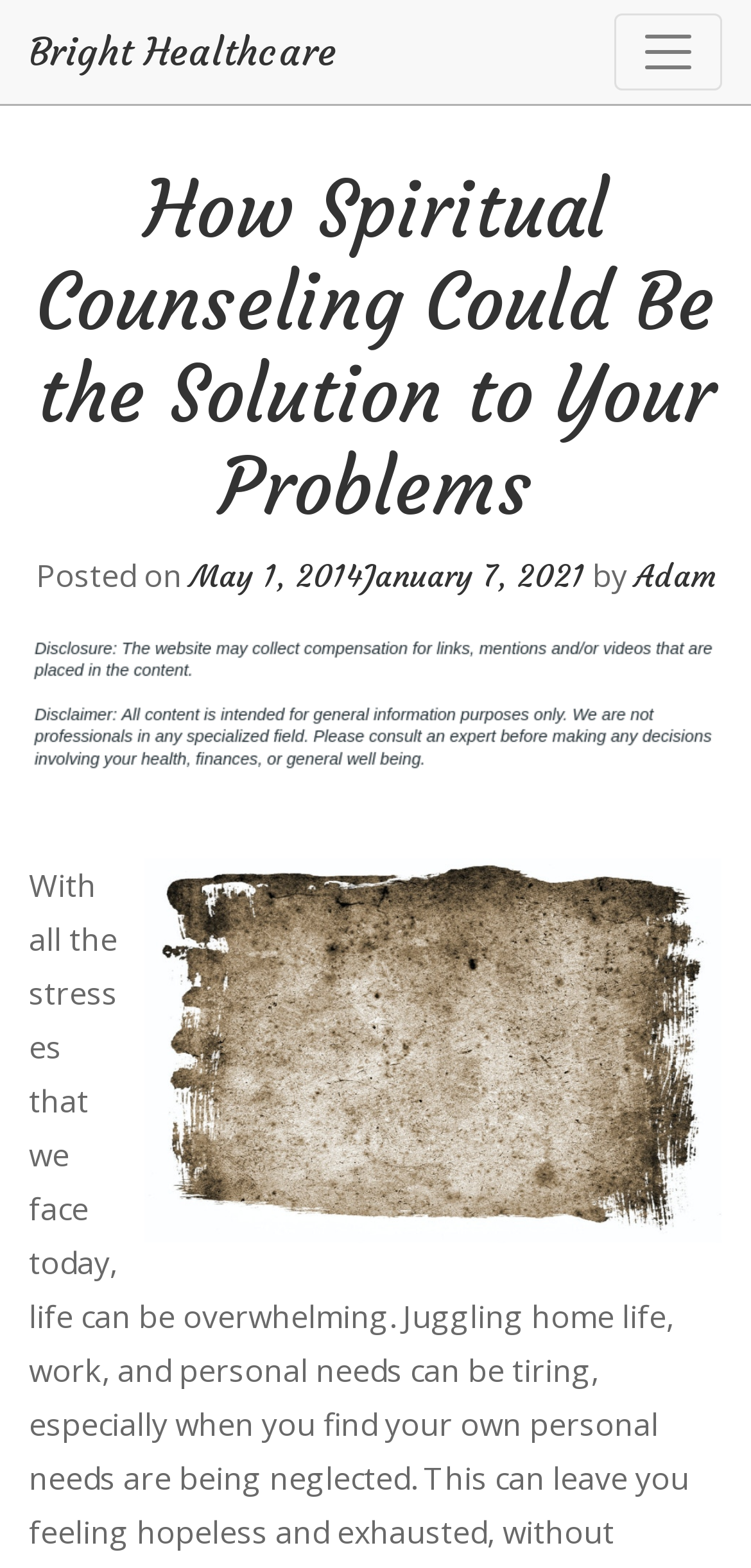Based on the image, please elaborate on the answer to the following question:
What is the name of the healthcare organization?

I found the name of the healthcare organization by looking at the top left corner of the webpage, where it says 'Bright Healthcare'.